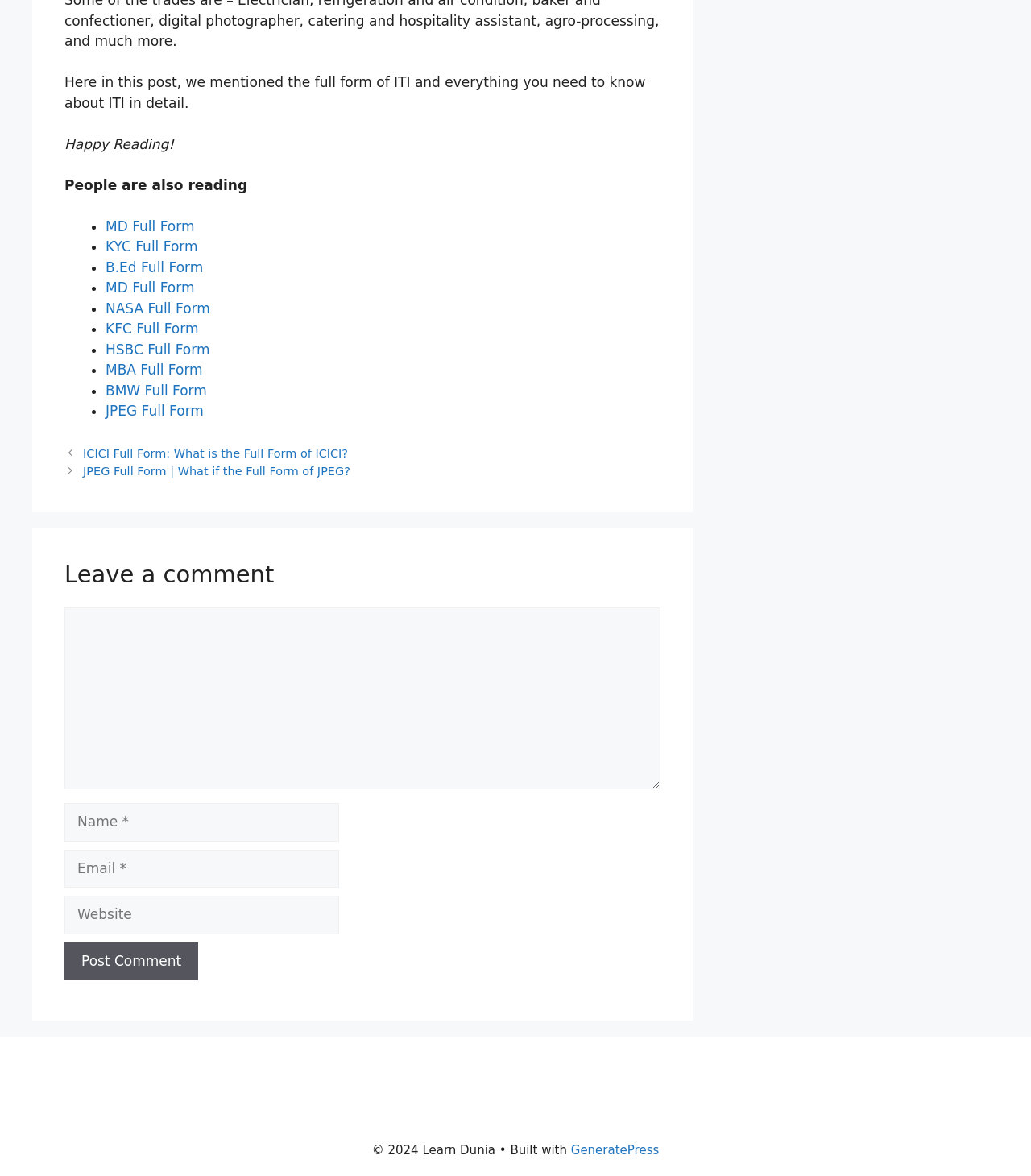Find the bounding box coordinates of the area that needs to be clicked in order to achieve the following instruction: "Enter a comment". The coordinates should be specified as four float numbers between 0 and 1, i.e., [left, top, right, bottom].

[0.062, 0.516, 0.641, 0.671]